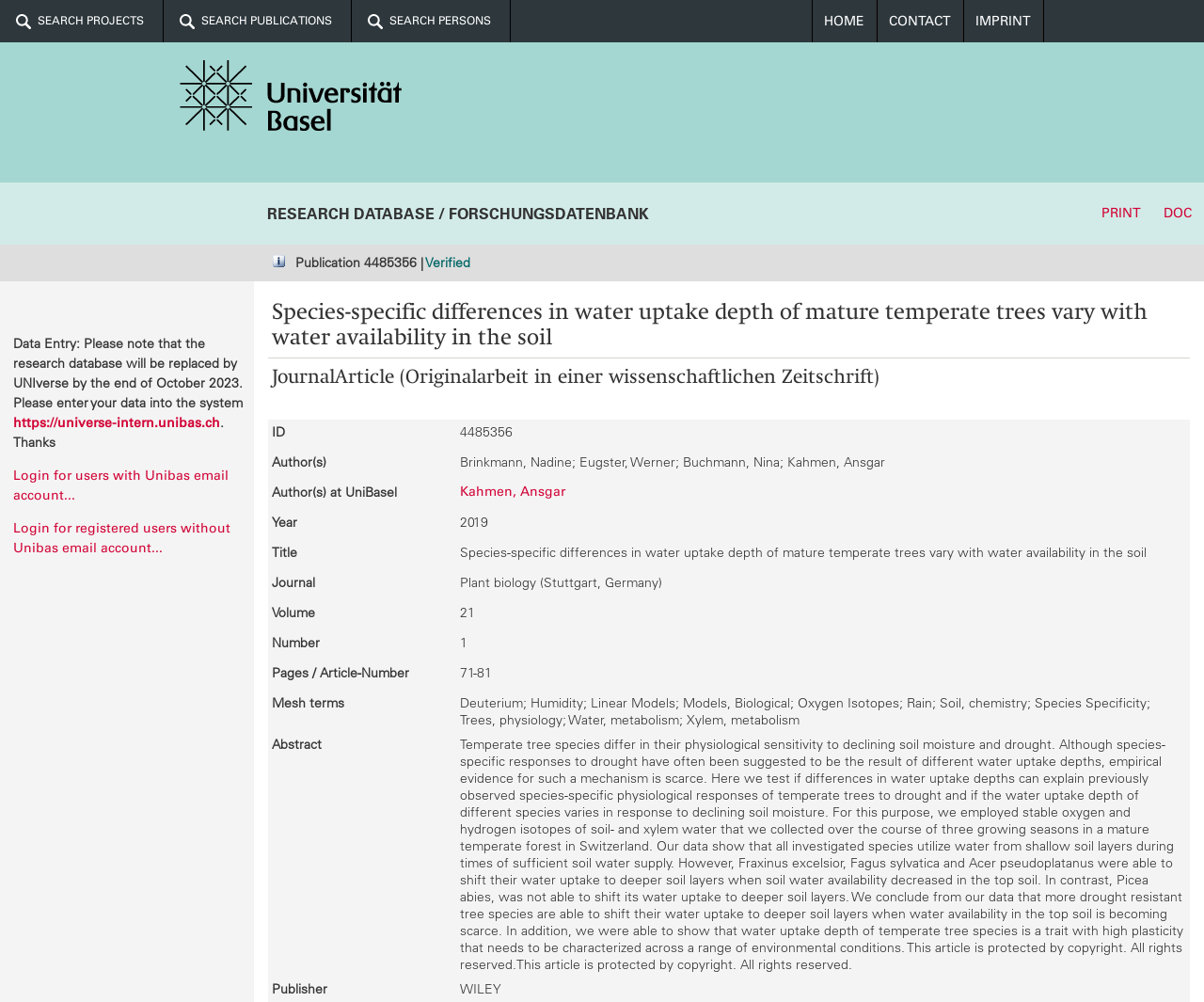Review the image closely and give a comprehensive answer to the question: What is the title of the publication?

I found the title of the publication by looking at the text in the gridcell with the label 'Title' in the table. The text is 'Species-specific differences in water uptake depth of mature temperate trees vary with water availability in the soil'.